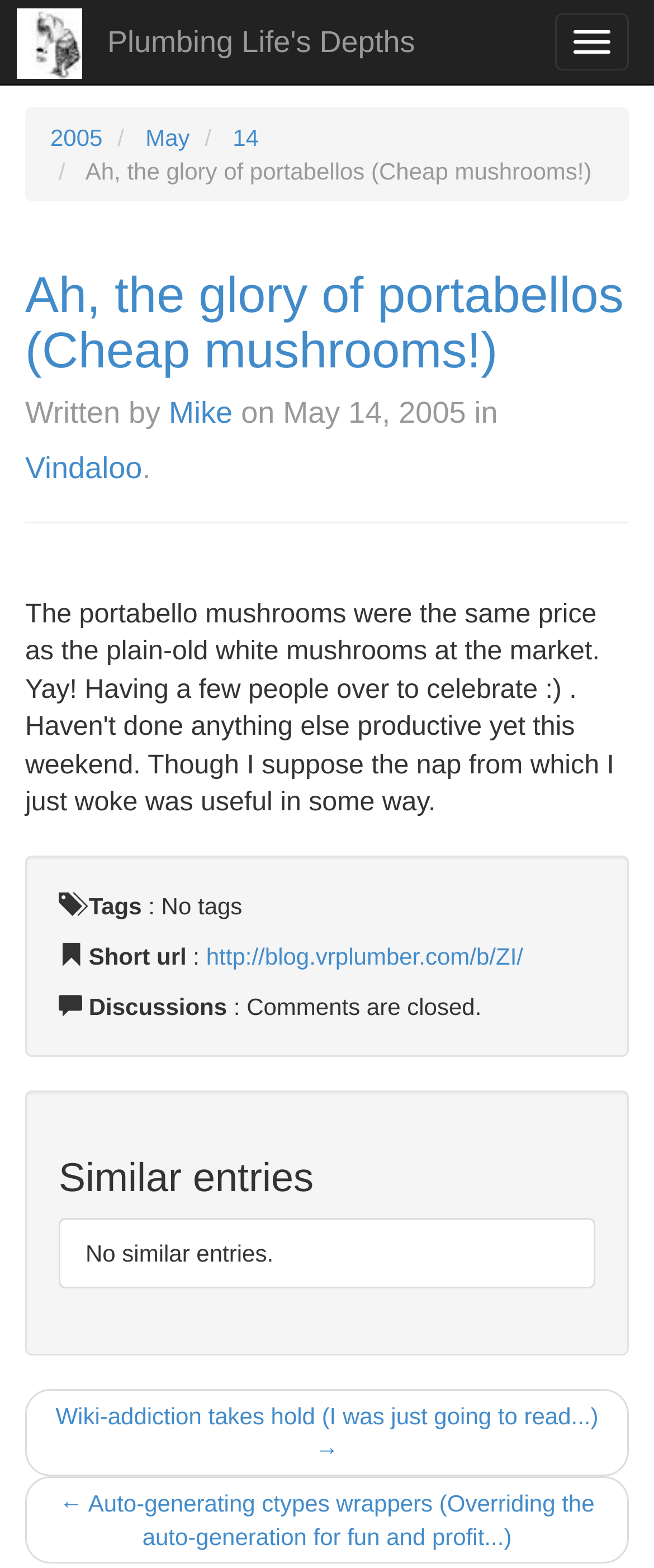What is the date of the blog post?
Based on the image, give a one-word or short phrase answer.

May 14, 2005